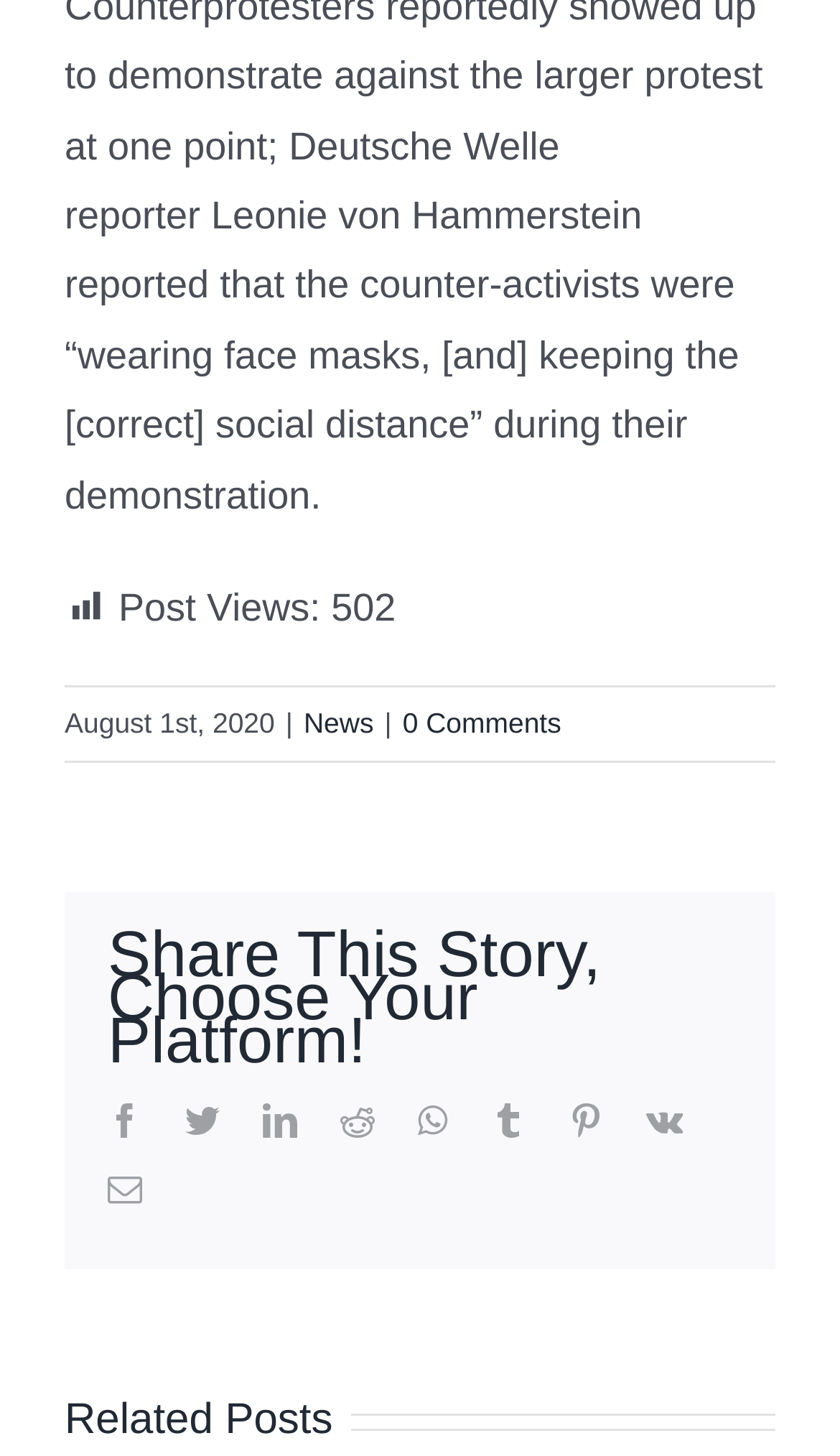Please locate the UI element described by "0 Comments" and provide its bounding box coordinates.

[0.479, 0.486, 0.668, 0.508]